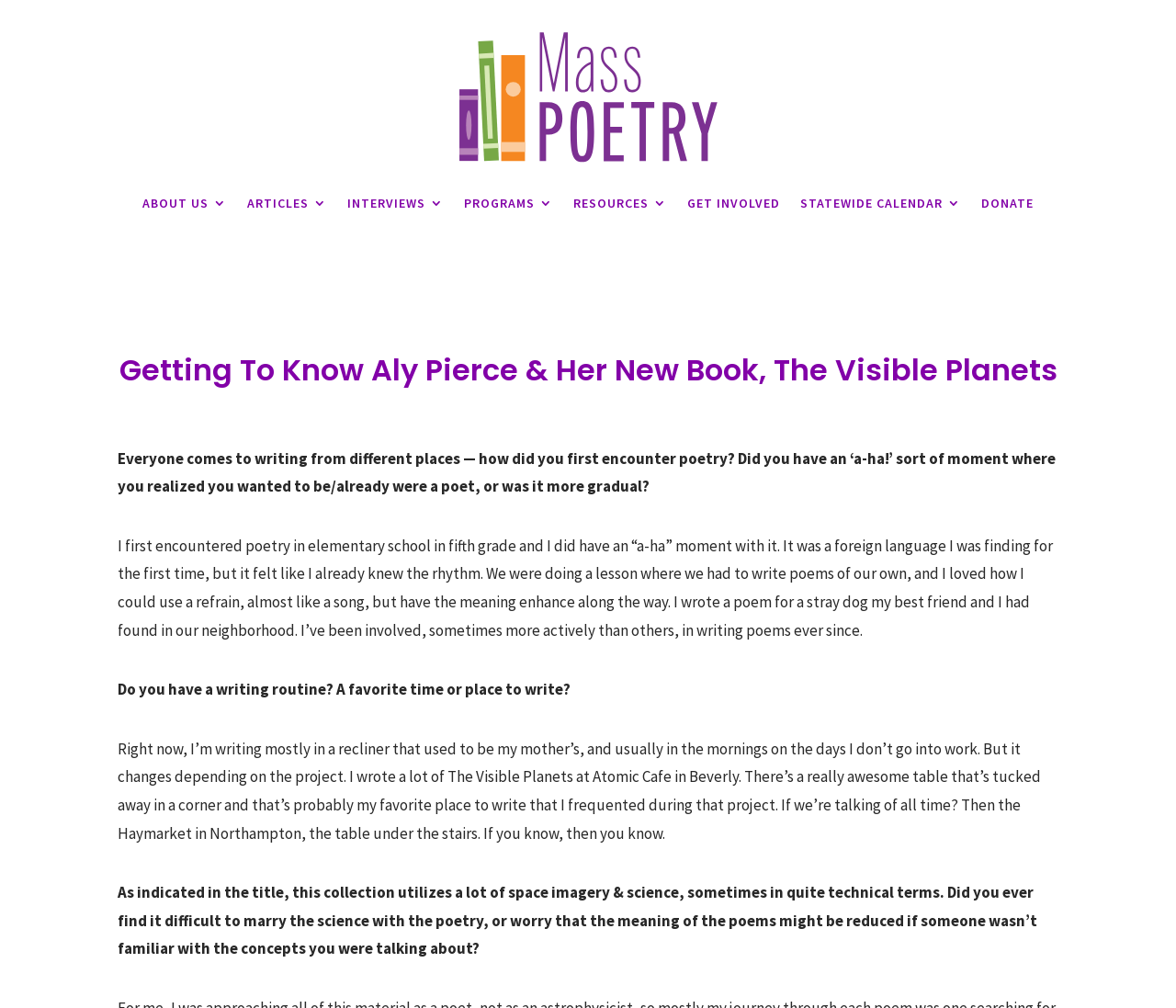Present a detailed account of what is displayed on the webpage.

The webpage is about an interview with Aly Pierce, a poet, and her new book, "The Visible Planets". At the top, there is a navigation menu with 9 links, including "ABOUT US", "ARTICLES", "INTERVIEWS", "PROGRAMS", "RESOURCES", "GET INVOLVED", "STATEWIDE CALENDAR", and "DONATE", aligned horizontally across the top of the page.

Below the navigation menu, there is a heading that repeats the title of the webpage, "Getting To Know Aly Pierce & Her New Book, The Visible Planets". 

The main content of the webpage is an interview with Aly Pierce, presented in a question-and-answer format. There are 4 questions in total, each followed by Aly's response. The questions and answers are arranged vertically, with the questions appearing above their corresponding answers. The text is presented in a clear and readable format, with no images on the page.